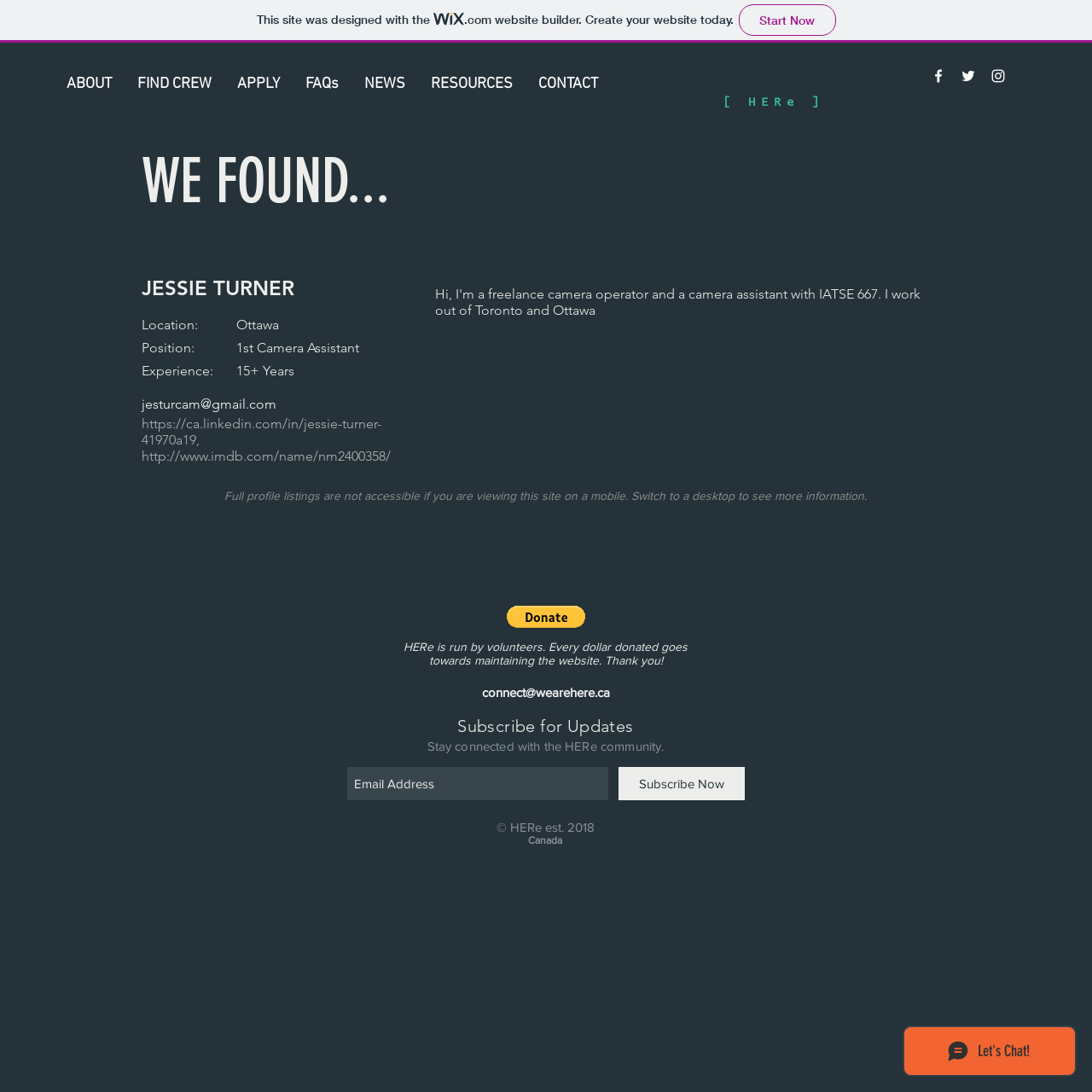Respond with a single word or phrase to the following question:
What is the email address to contact for general inquiries?

connect@wearehere.ca